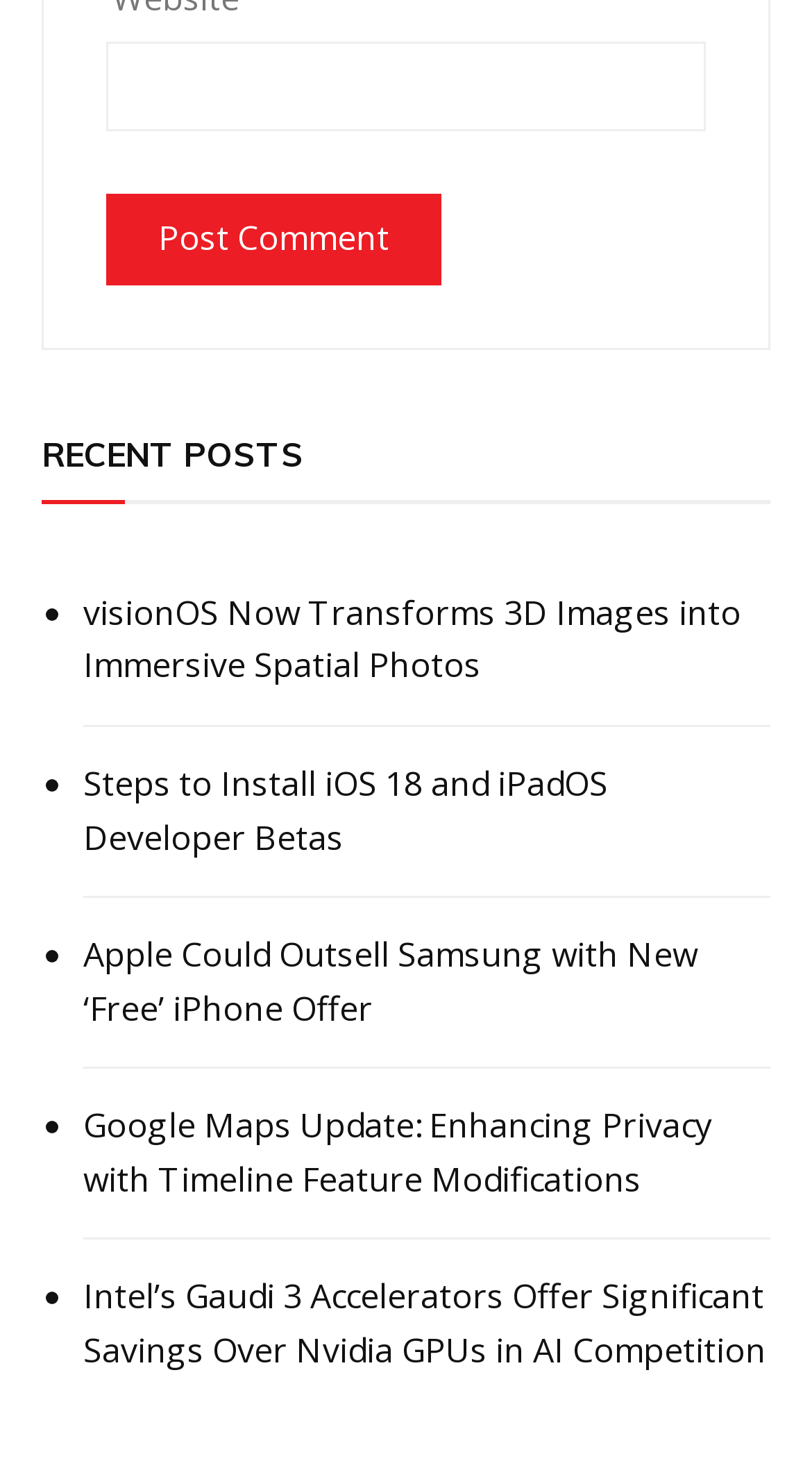What is the last recent post about?
By examining the image, provide a one-word or phrase answer.

Intel's Gaudi 3 Accelerators